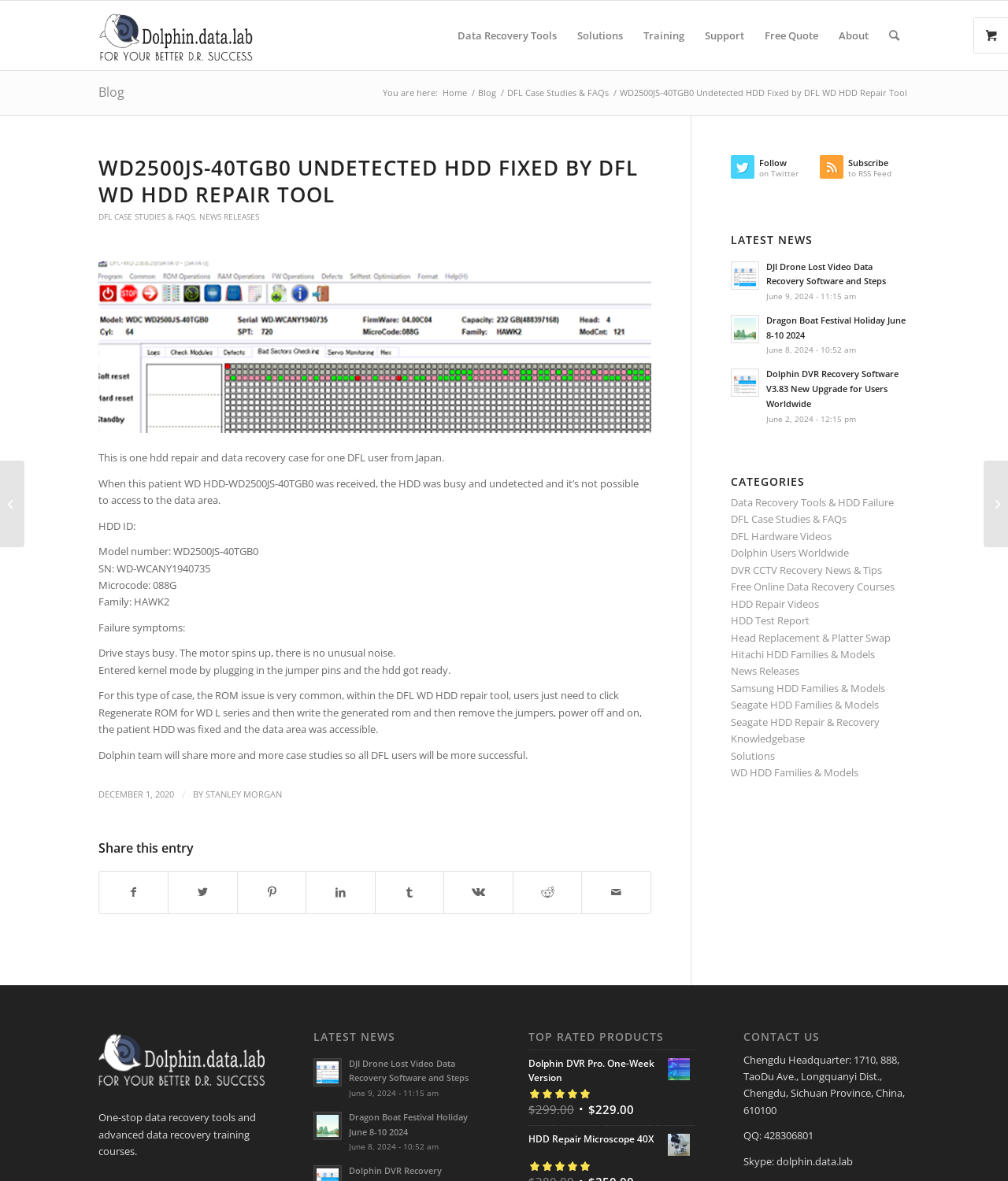Locate the bounding box coordinates of the clickable region to complete the following instruction: "Click on the 'Data Recovery Tools' menu."

[0.444, 0.001, 0.562, 0.059]